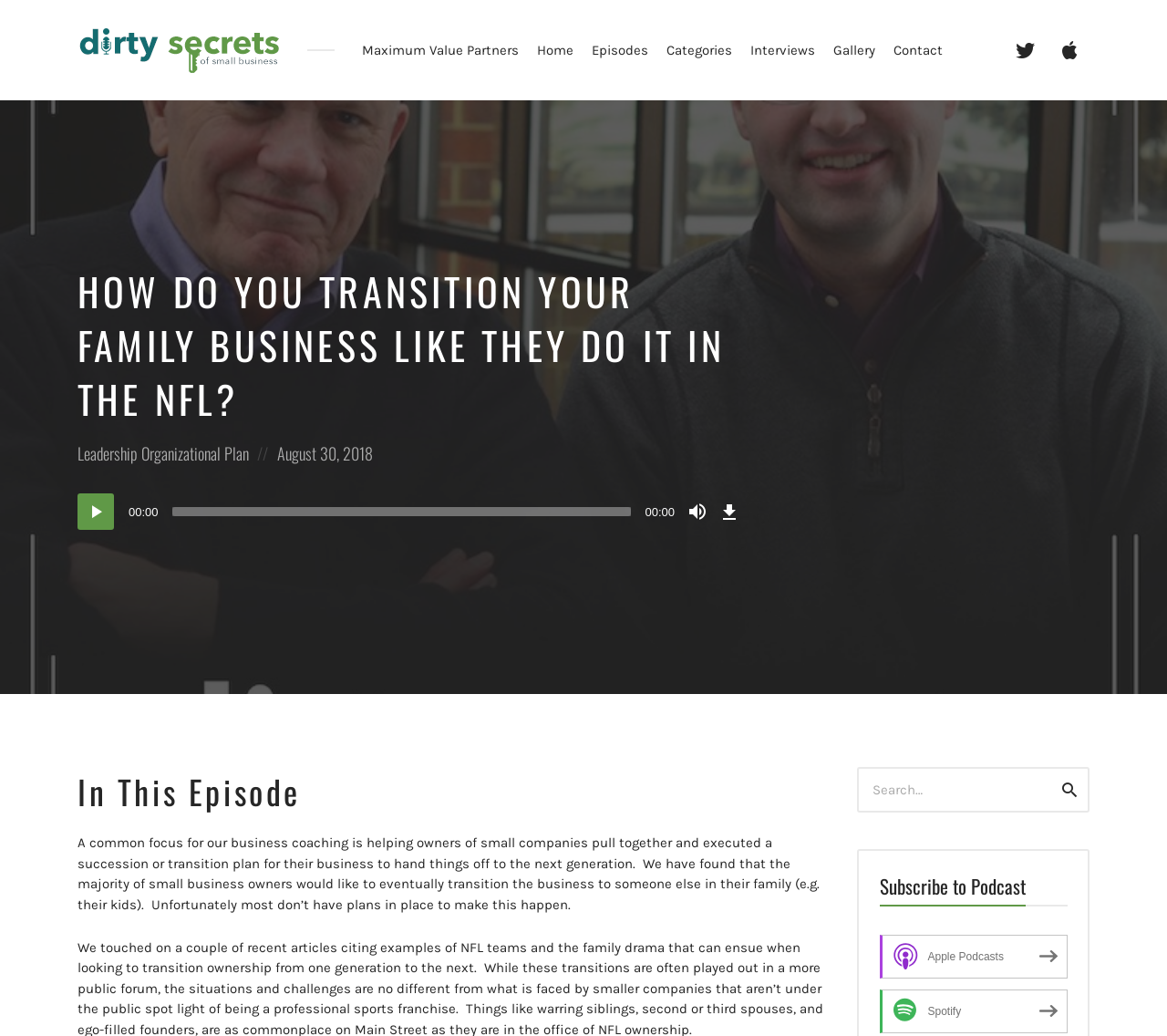Provide the bounding box for the UI element matching this description: "alt="Dirty Secrets of Small Business"".

[0.066, 0.026, 0.24, 0.07]